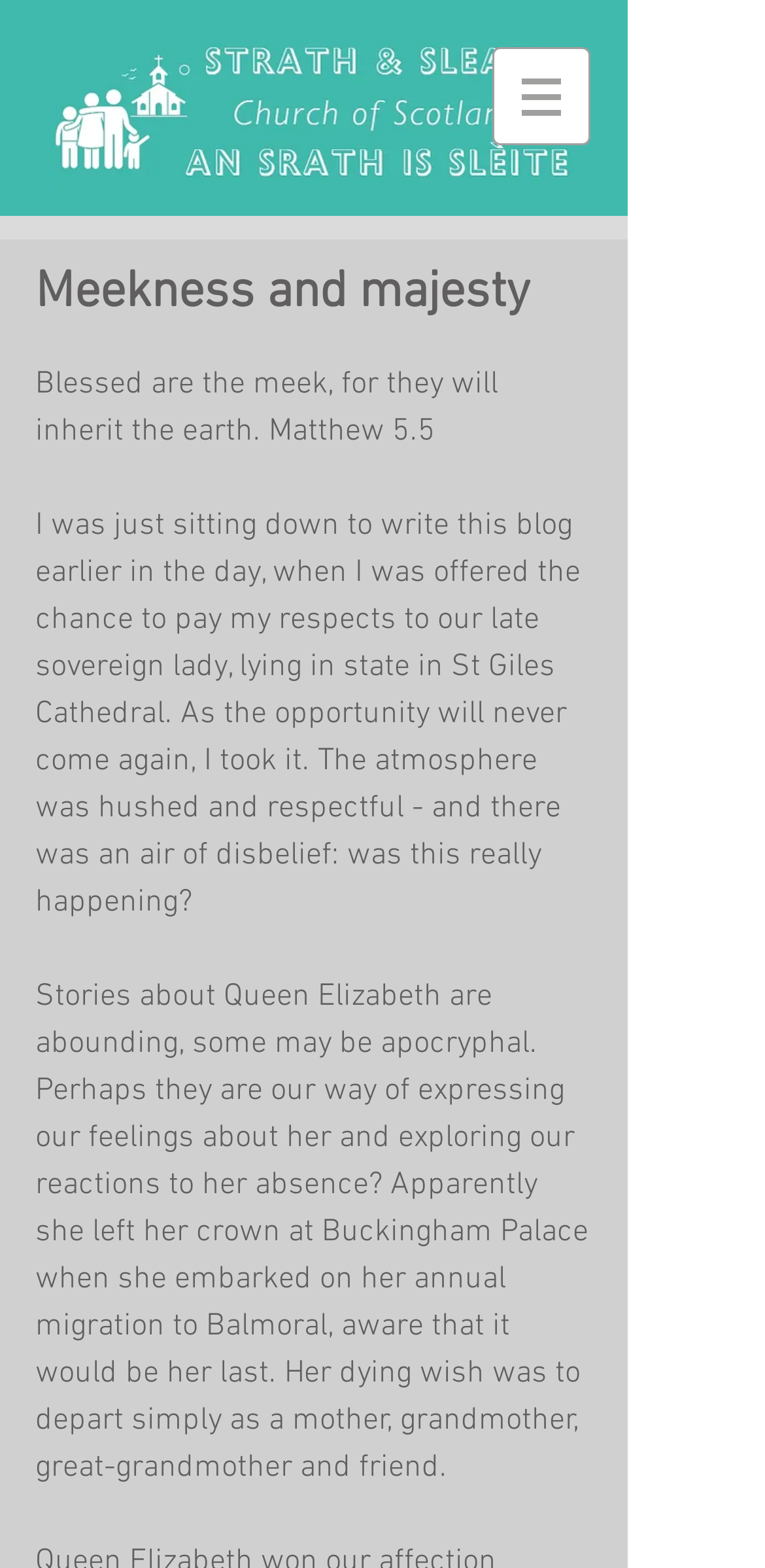Generate a thorough caption that explains the contents of the webpage.

The webpage appears to be a blog post titled "Meekness and majesty". At the top left of the page, there is a logo image of a church, taking up about 70% of the width. Below the logo, there is a heading with the title "Meekness and majesty". 

To the top right, there is a navigation menu labeled "Site" with a button that has a popup menu. The button contains an image. 

The main content of the blog post starts below the heading, with a quote from Matthew 5.5, "Blessed are the meek, for they will inherit the earth." This is followed by three paragraphs of text. The first paragraph describes the author's experience of paying respects to the late Queen Elizabeth, lying in state in St Giles Cathedral. The second paragraph shares stories about the Queen, and the third paragraph mentions the Queen's dying wish to depart simply as a mother, grandmother, great-grandmother, and friend.